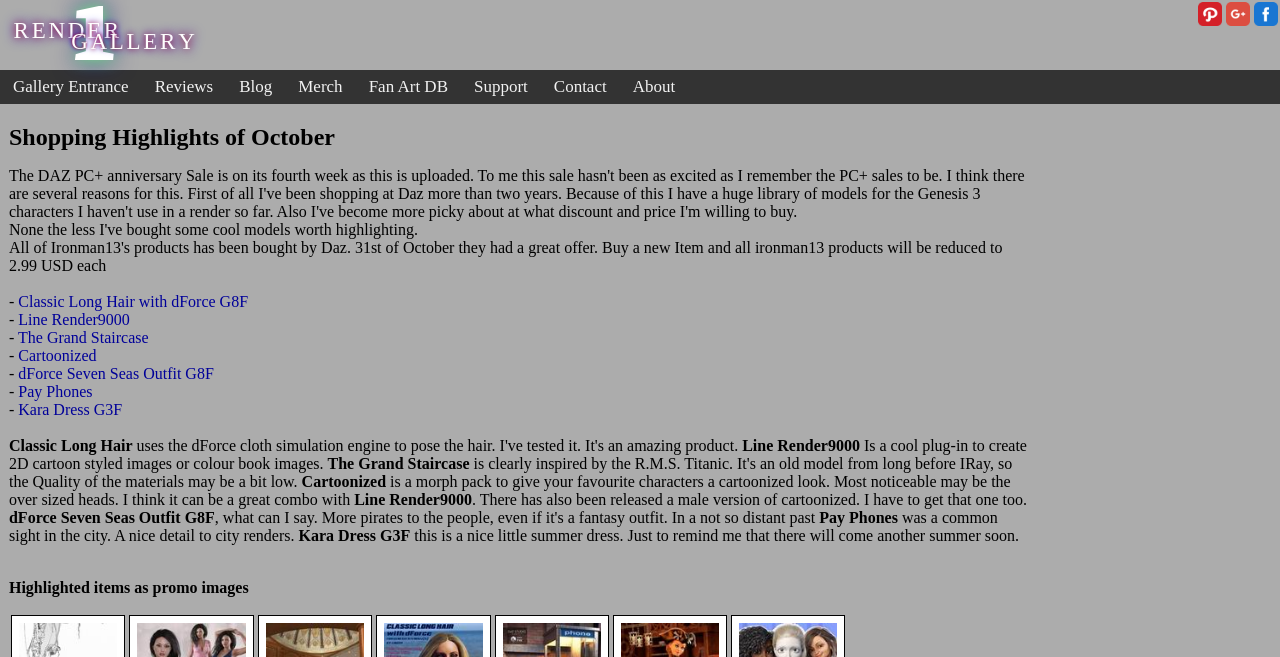Provide your answer in one word or a succinct phrase for the question: 
What is the name of the plugin that creates 2D cartoon styled images?

Line Render9000